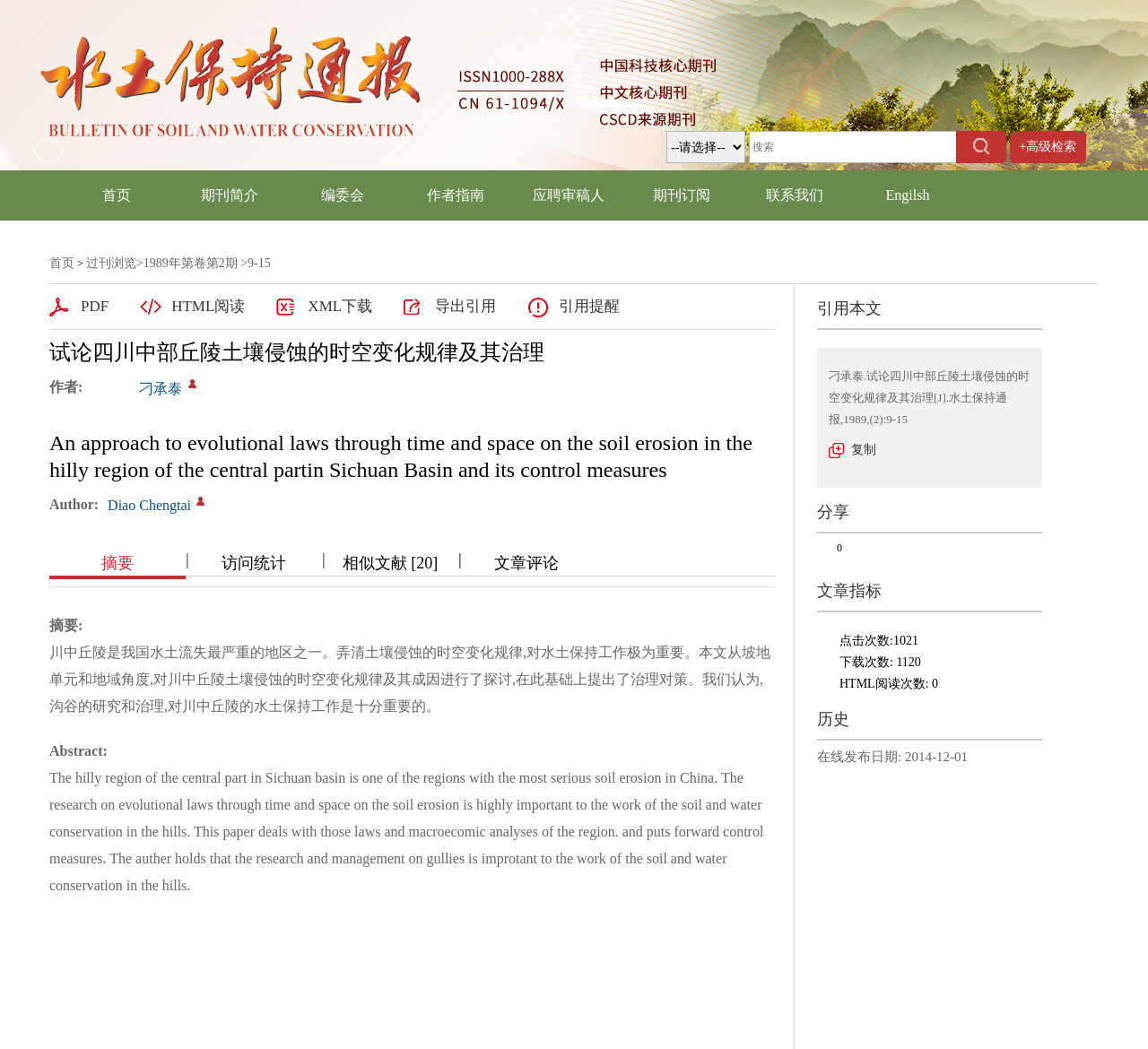Produce an extensive caption that describes everything on the webpage.

This webpage appears to be an academic article page, specifically a journal article about soil erosion in the hilly region of Sichuan Basin, China. 

At the top of the page, there is a search bar with a combobox and a submit button. Below the search bar, there are several links to different sections of the website, including the homepage, journal introduction, editorial board, author guidelines, and subscription information.

On the left side of the page, there are links to different issues of the journal, including the current issue and archived issues. 

The main content of the page is the article itself, which includes the title, author information, abstract, and full text. The title is "试论四川中部丘陵土壤侵蚀的时空变化规律及其治理" (An approach to evolutional laws through time and space on the soil erosion in the hilly region of the central part in Sichuan Basin and its control measures). The author is 刁承泰 (Diao Chengtai). The abstract is a brief summary of the article, which discusses the importance of researching soil erosion in the hilly region of Sichuan Basin and proposes control measures.

Below the abstract, there are several links to download the article in different formats, including PDF, HTML, and XML. There are also links to export citations and set up citation reminders.

On the right side of the page, there are several sections, including "引用本文" (Cite this article), "分享" (Share), "文章指标" (Article metrics), and "历史" (History). The "引用本文" section provides the citation information for the article, while the "分享" section allows users to share the article on social media. The "文章指标" section displays the article's metrics, including the number of views, downloads, and HTML reads. The "历史" section shows the online publication date of the article.

Overall, the webpage is a typical academic article page, providing access to the article's content, citation information, and metrics.